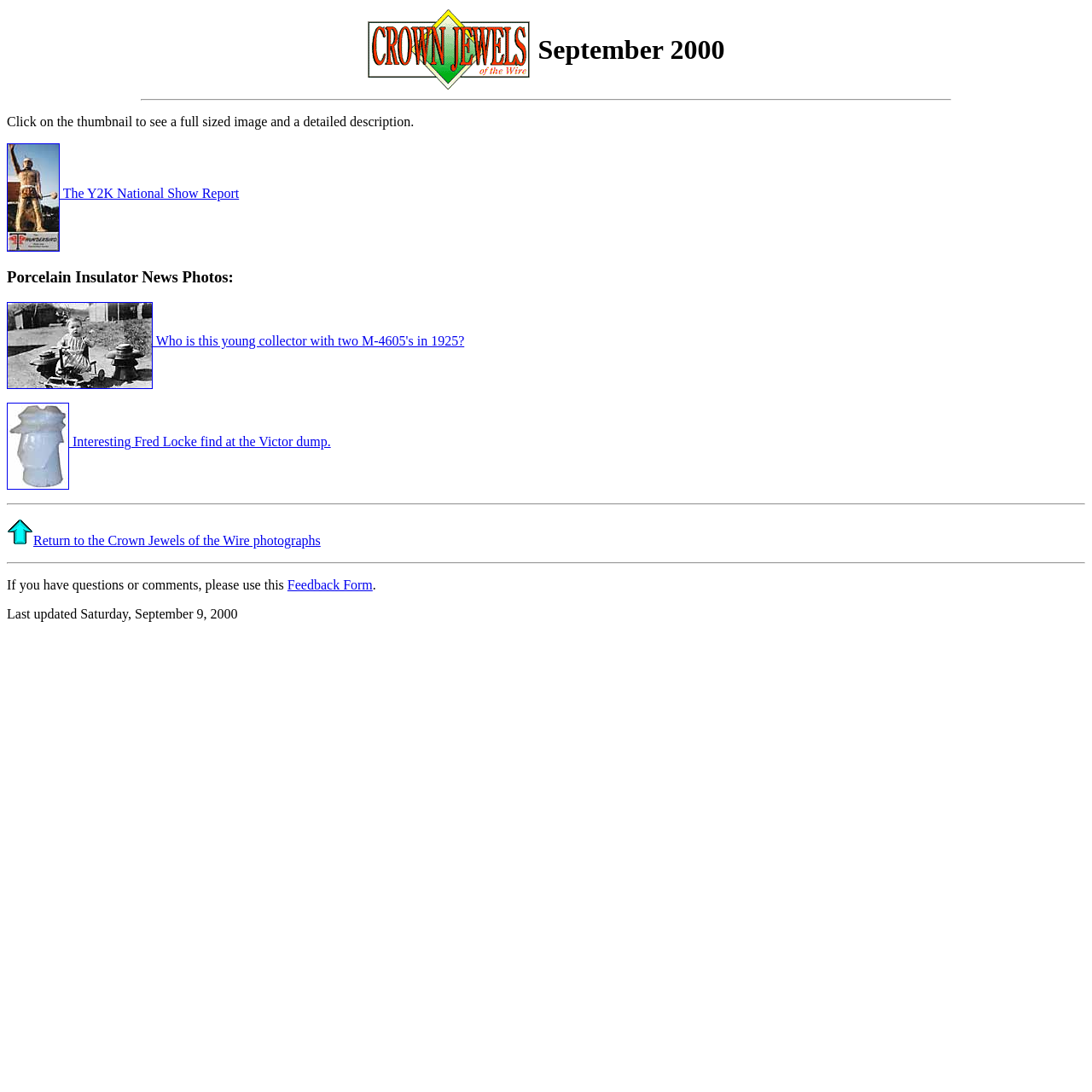What is the logo on the top left?
Please provide a comprehensive answer based on the information in the image.

The logo is located on the top left of the webpage, inside a table cell, and it's an image with the text 'Crown Jewels of the Wire'.